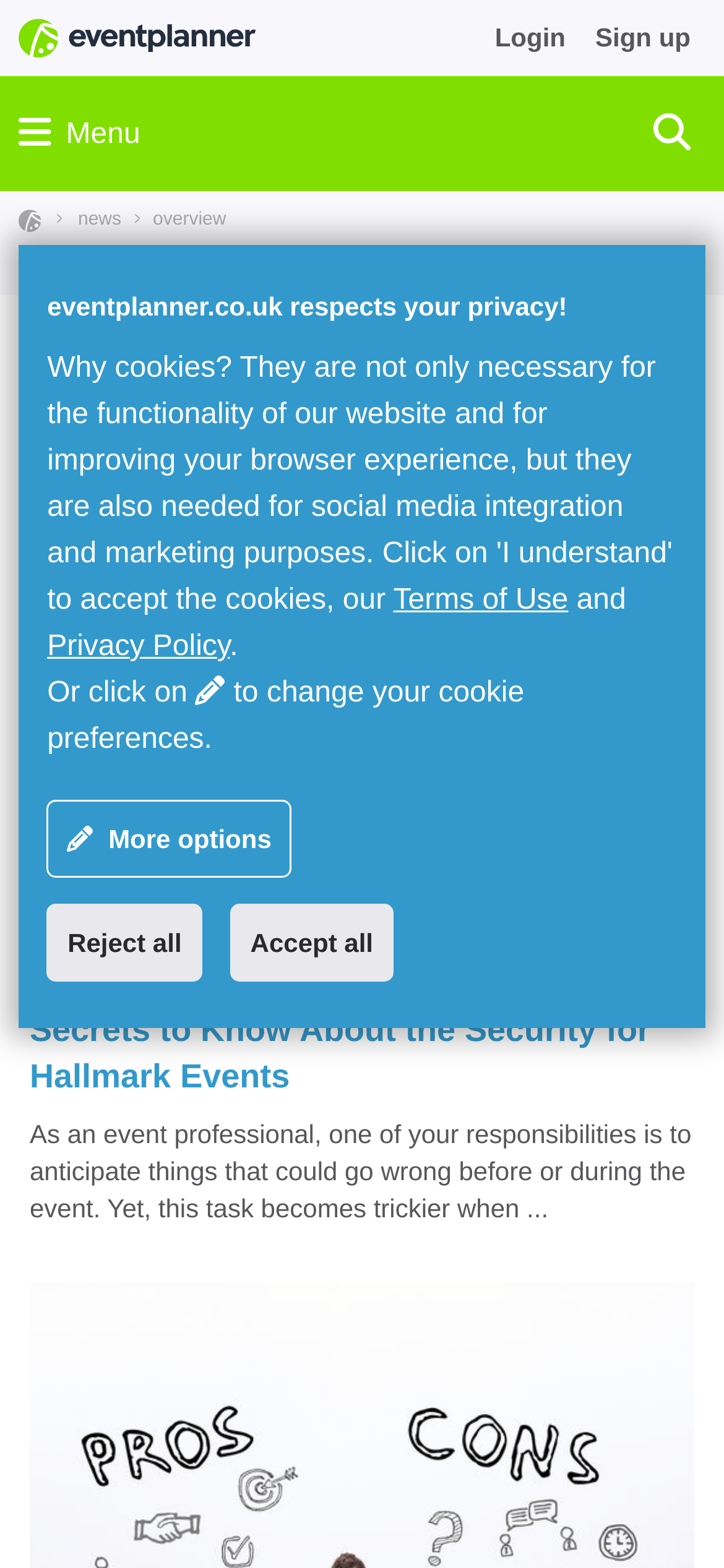Describe every aspect of the webpage in a detailed manner.

The webpage is about news and overview from eventplanner.co.uk. At the top left, there is an eventplanner.net logo, which is an image linked to the website. Next to it, there are two links, "Login" and "Sign up", positioned at the top right corner of the page. 

Below the logo, there is a menu link, and another link with no text, which is likely a hamburger menu icon, positioned at the top right corner. When expanded, it reveals two links, "> news" and "> overview", indicating the current page is the overview section under the news category.

The main content of the page starts with a heading "Overview" at the top center. Below it, there is an RSS link at the top right corner. The main article is titled "Secrets to Know About the Security for Hallmark Events", which is a lengthy text discussing the importance of security for hallmark events. The article is accompanied by an image related to the topic. The title of the article is also a heading.

At the bottom of the page, there is a notice from eventplanner.co.uk, stating that they respect users' privacy. Below the notice, there are links to "Terms of Use" and "Privacy Policy", as well as a section to manage cookie preferences. Users can click on "More options" to customize their cookie settings or choose to "Reject all" or "Accept all" cookies.